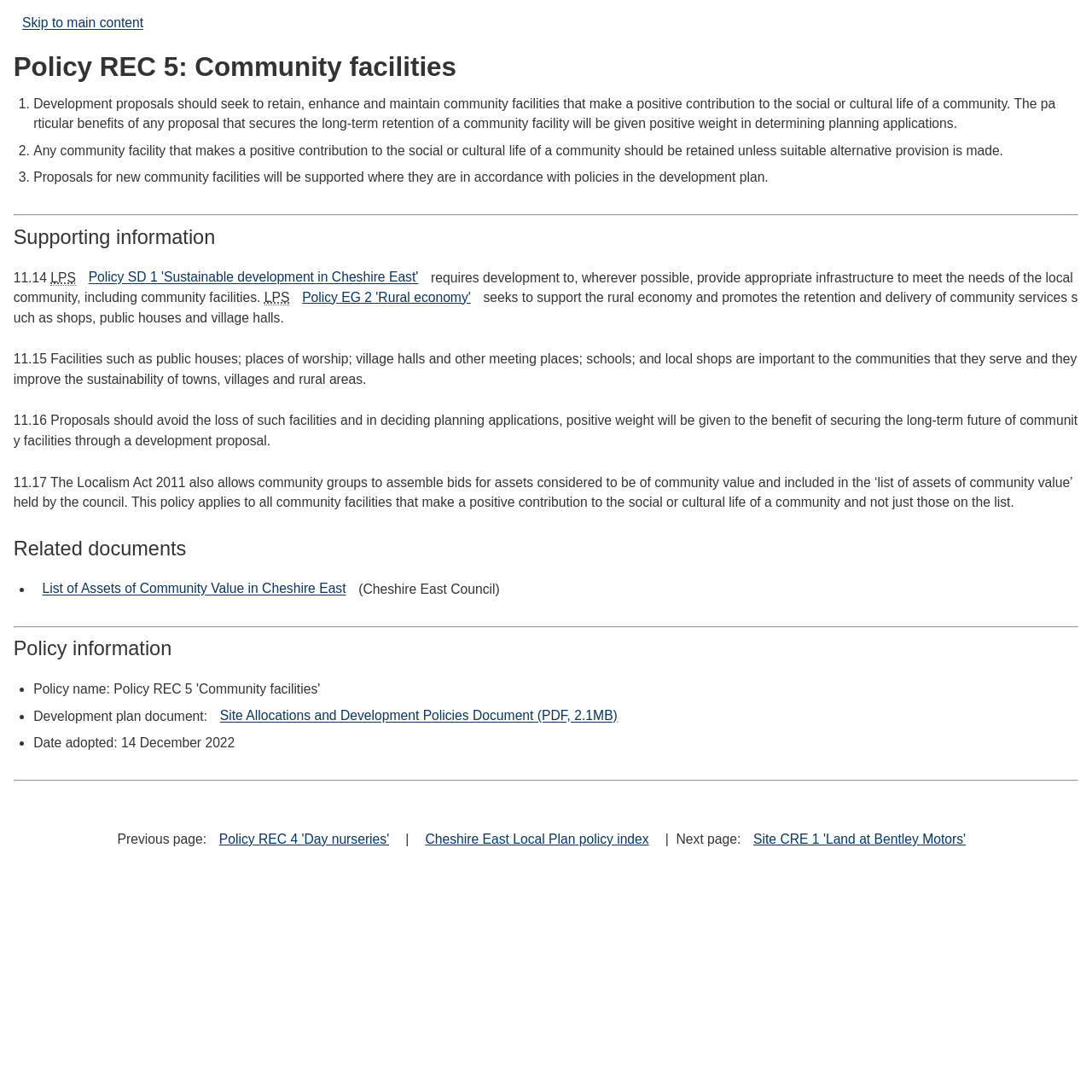Can you give a comprehensive explanation to the question given the content of the image?
What is the date of adoption for the development plan document?

The webpage provides information about the development plan document, including its adoption date, which is 14 December 2022, as stated in the 'Policy information' section.